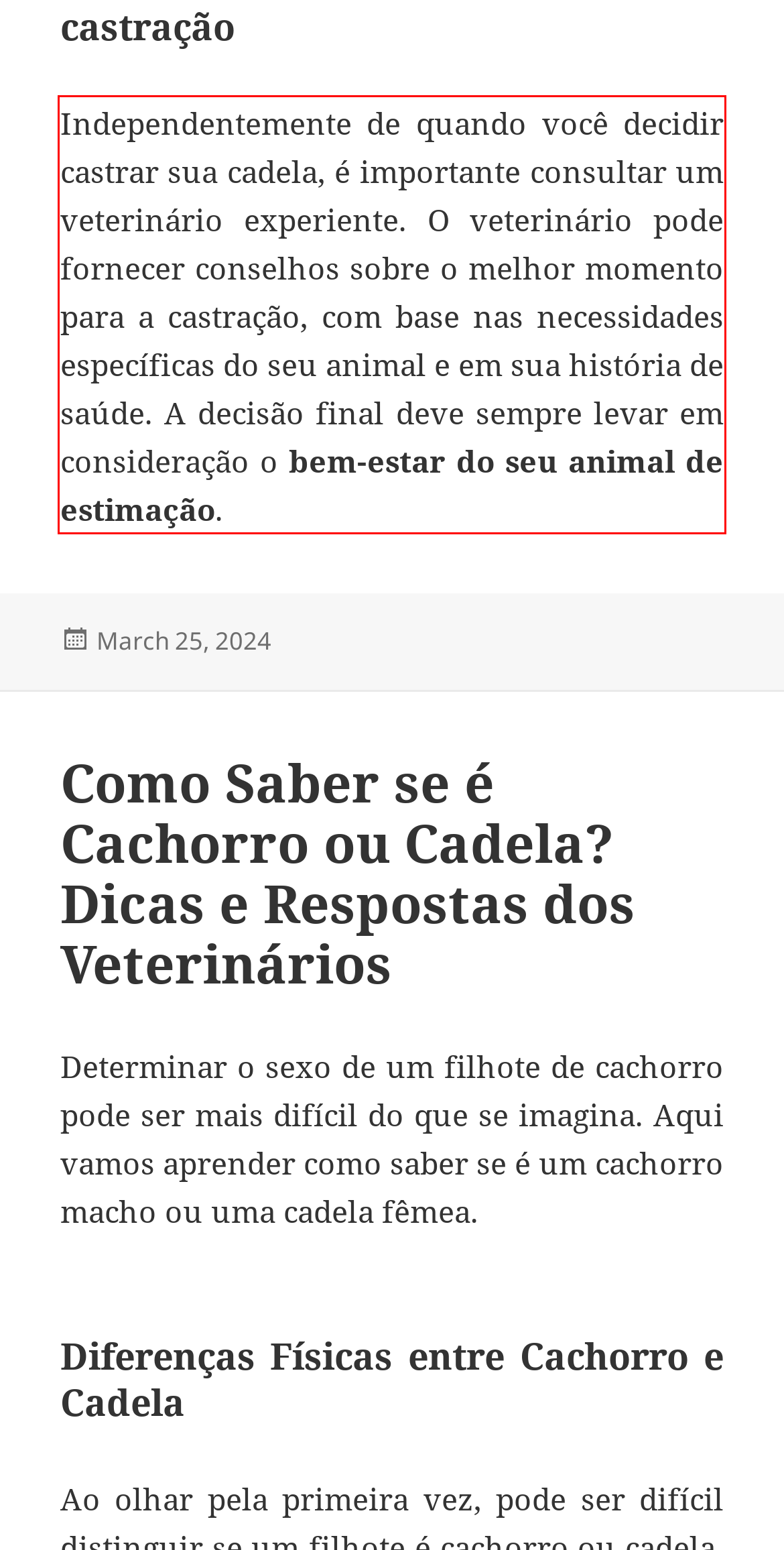Using the provided screenshot of a webpage, recognize the text inside the red rectangle bounding box by performing OCR.

Independentemente de quando você decidir castrar sua cadela, é importante consultar um veterinário experiente. O veterinário pode fornecer conselhos sobre o melhor momento para a castração, com base nas necessidades específicas do seu animal e em sua história de saúde. A decisão final deve sempre levar em consideração o bem-estar do seu animal de estimação.